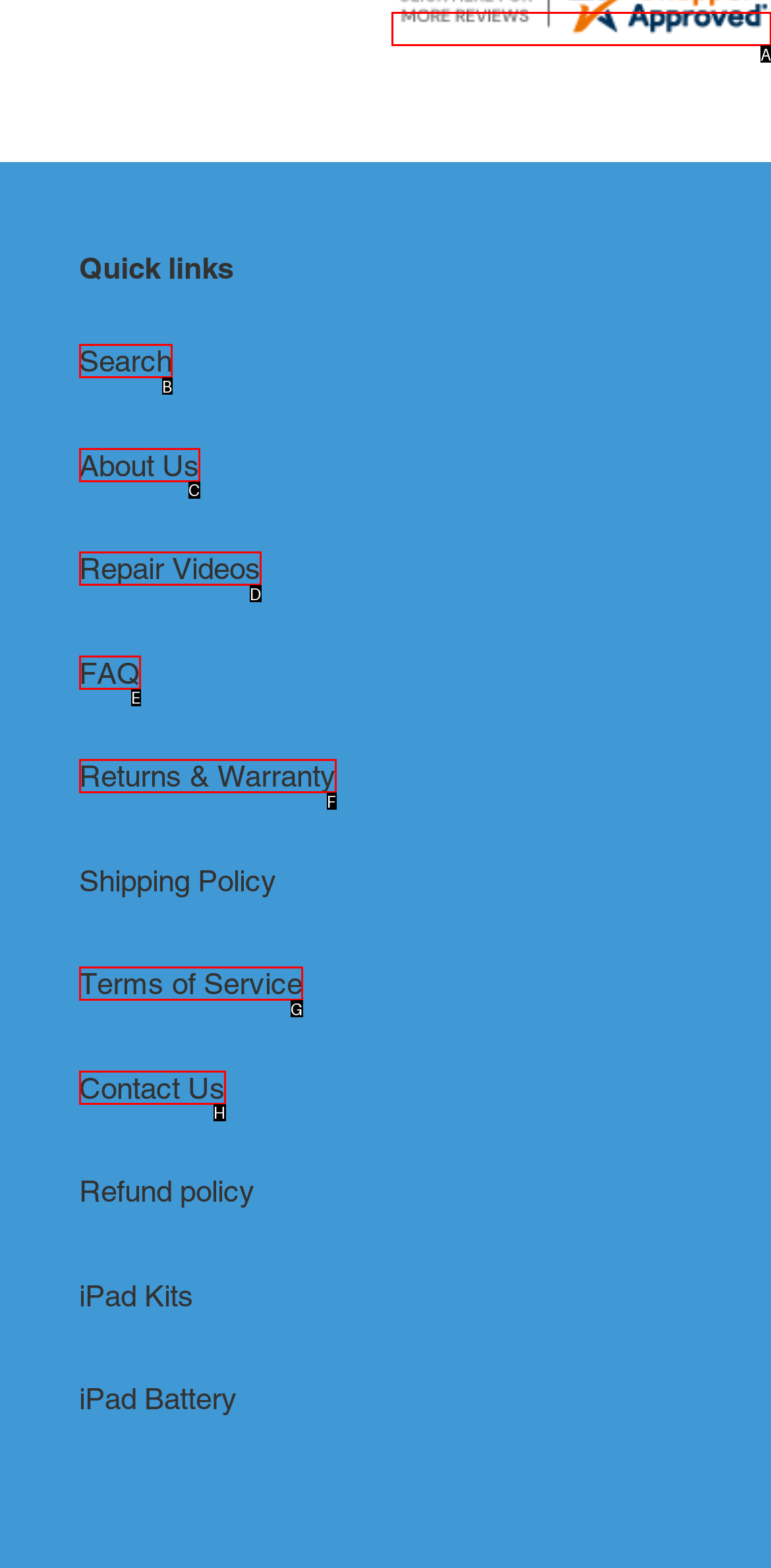From the options presented, which lettered element matches this description: Terms of Service
Reply solely with the letter of the matching option.

G